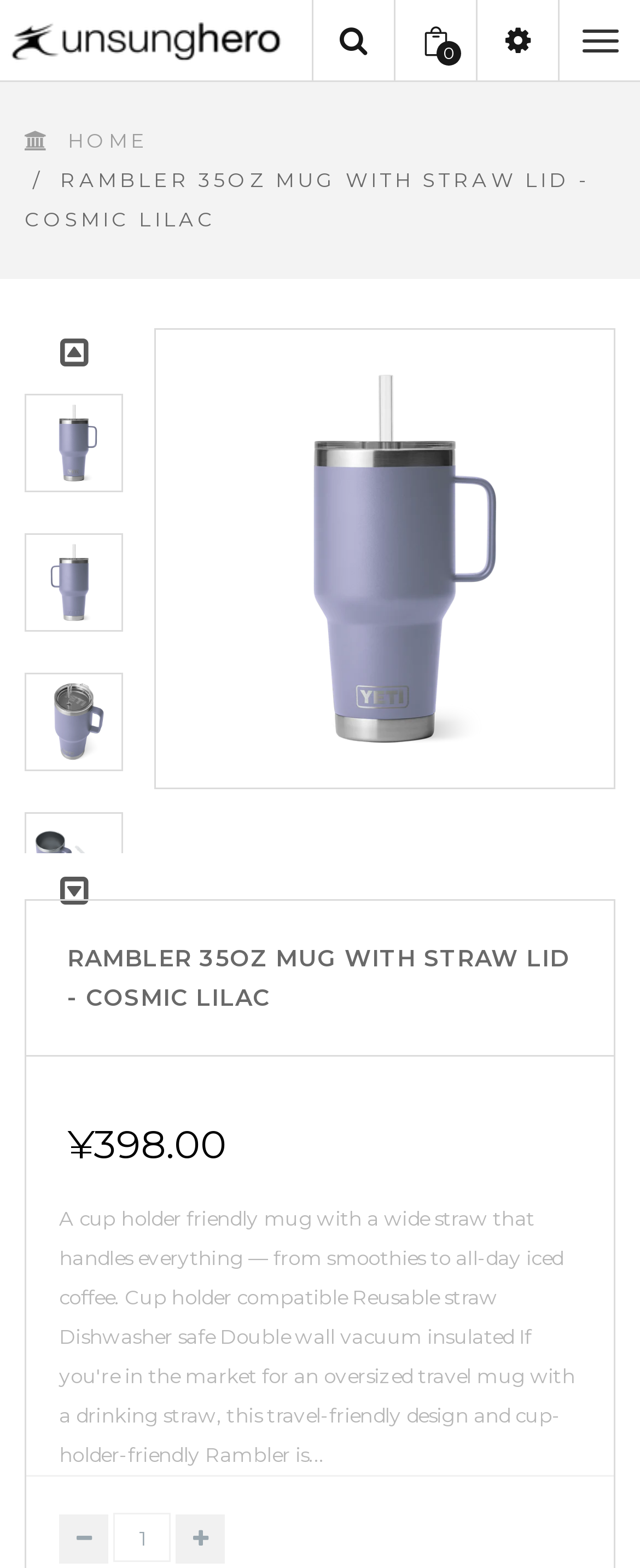Is there a navigation menu on the webpage?
Please give a detailed and elaborate answer to the question.

The presence of a navigation menu can be inferred by the 'Toggle navigation' button located at the top right corner of the webpage, which suggests that there is a navigation menu that can be toggled.